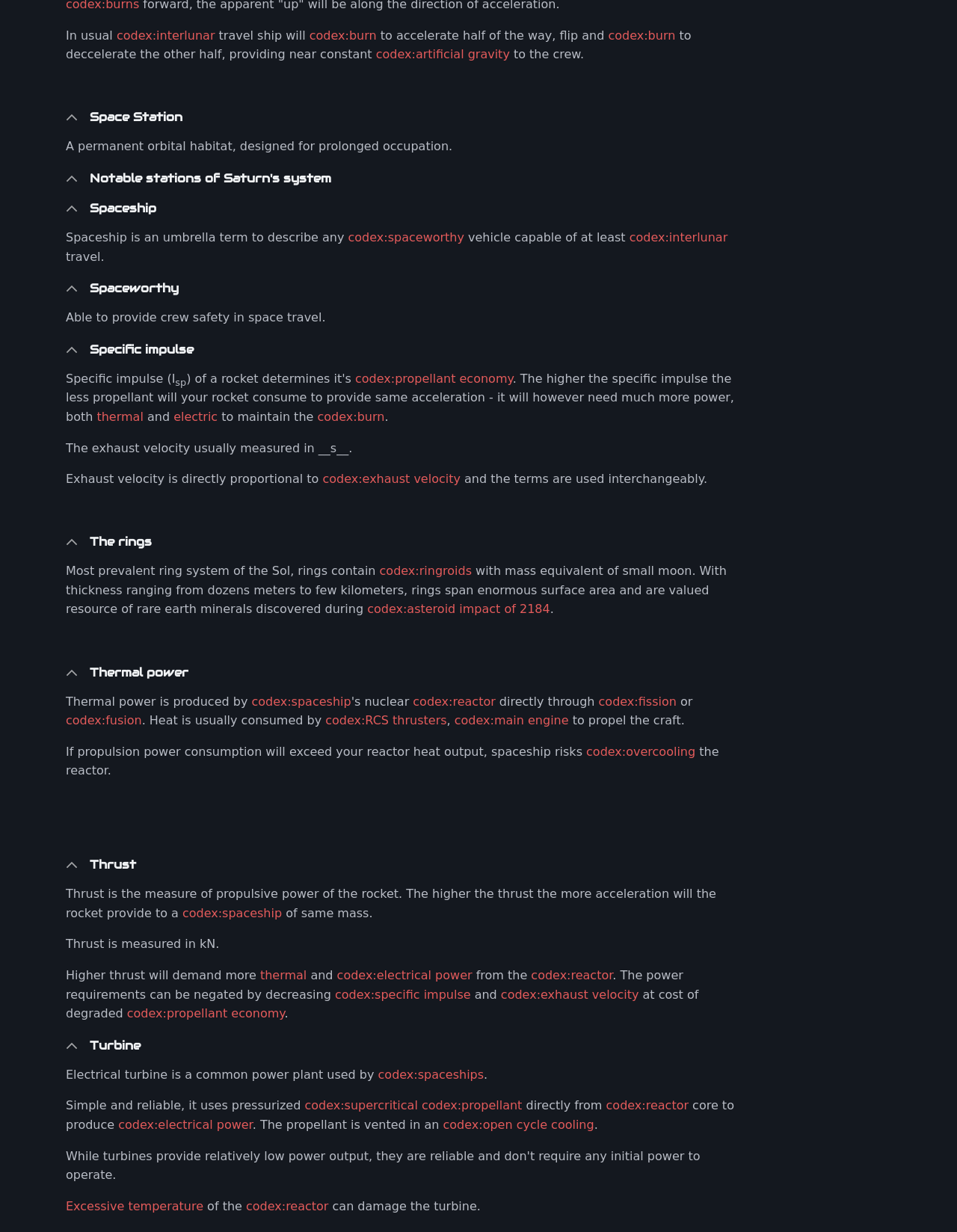Given the element description codex:asteroid impact of 2184, predict the bounding box coordinates for the UI element in the webpage screenshot. The format should be (top-left x, top-left y, bottom-right x, bottom-right y), and the values should be between 0 and 1.

[0.384, 0.489, 0.575, 0.5]